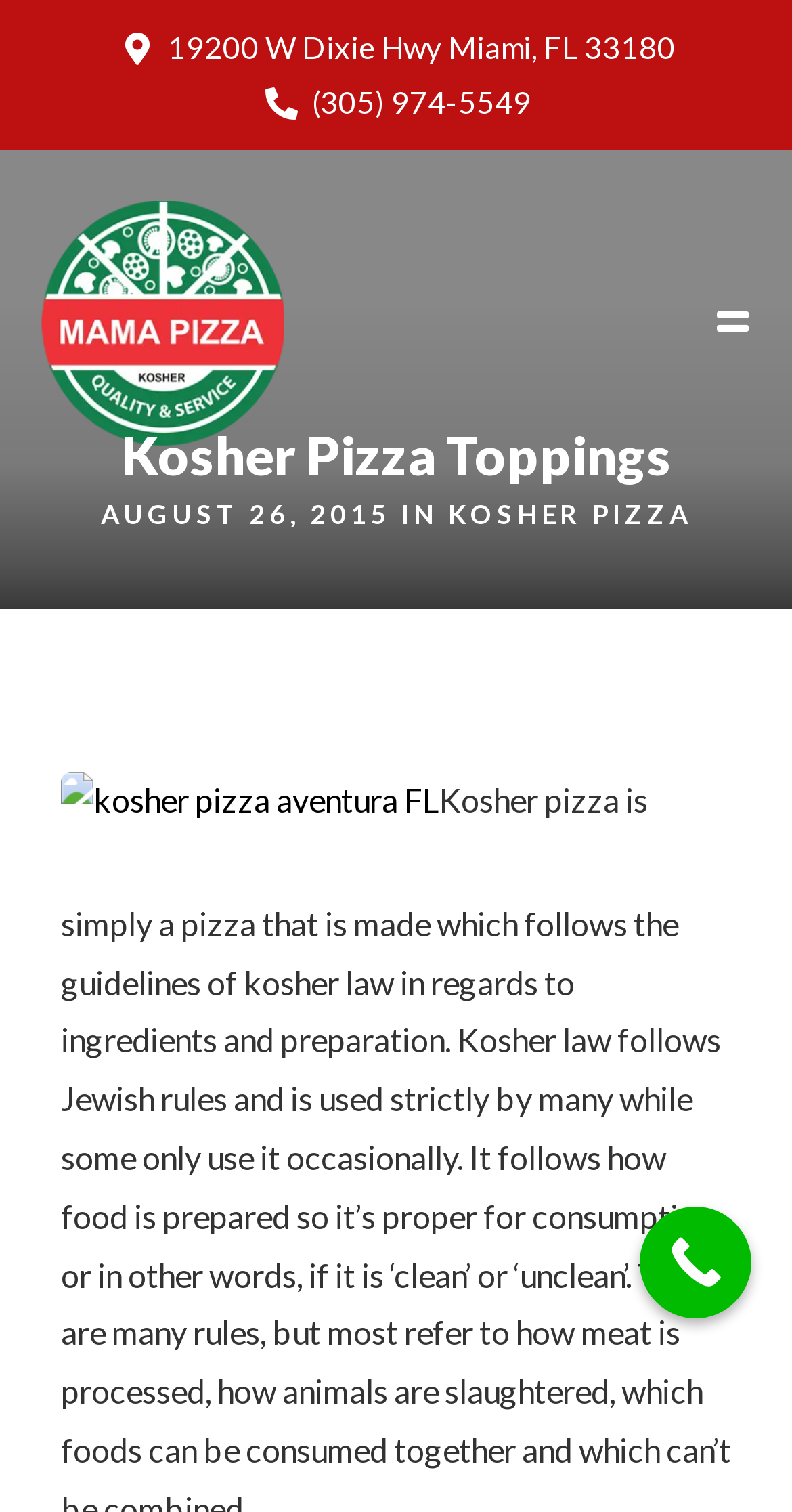What is the address of Mama Pizza?
We need a detailed and exhaustive answer to the question. Please elaborate.

I found the address by looking at the link element with the text '19200 W Dixie Hwy Miami, FL 33180' which is located at the top of the page.